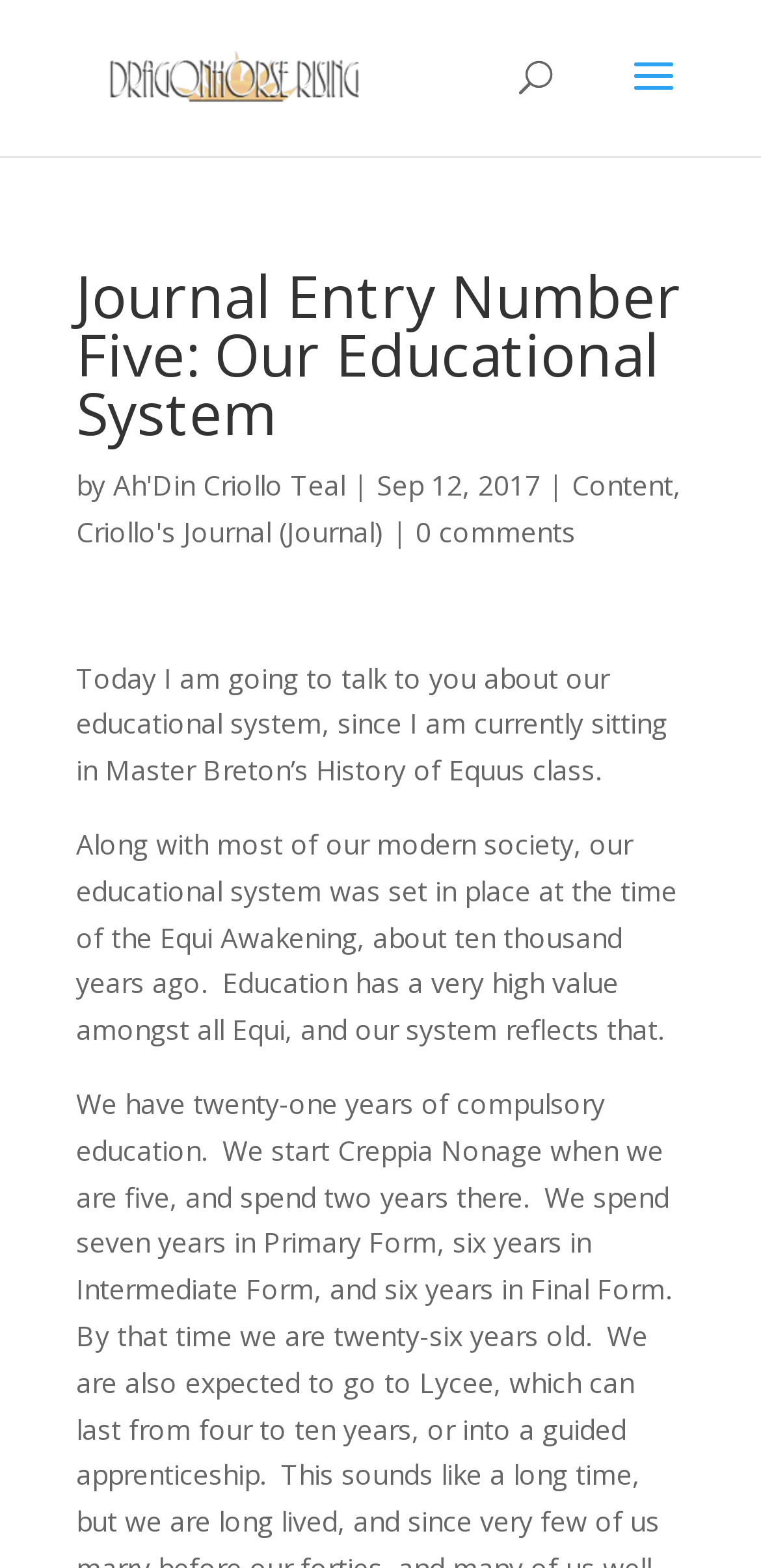With reference to the screenshot, provide a detailed response to the question below:
What is the topic of this journal entry?

The topic is mentioned in the main heading of the webpage 'Journal Entry Number Five: Our Educational System' and also in the first sentence of the journal entry 'Today I am going to talk to you about our educational system...'.